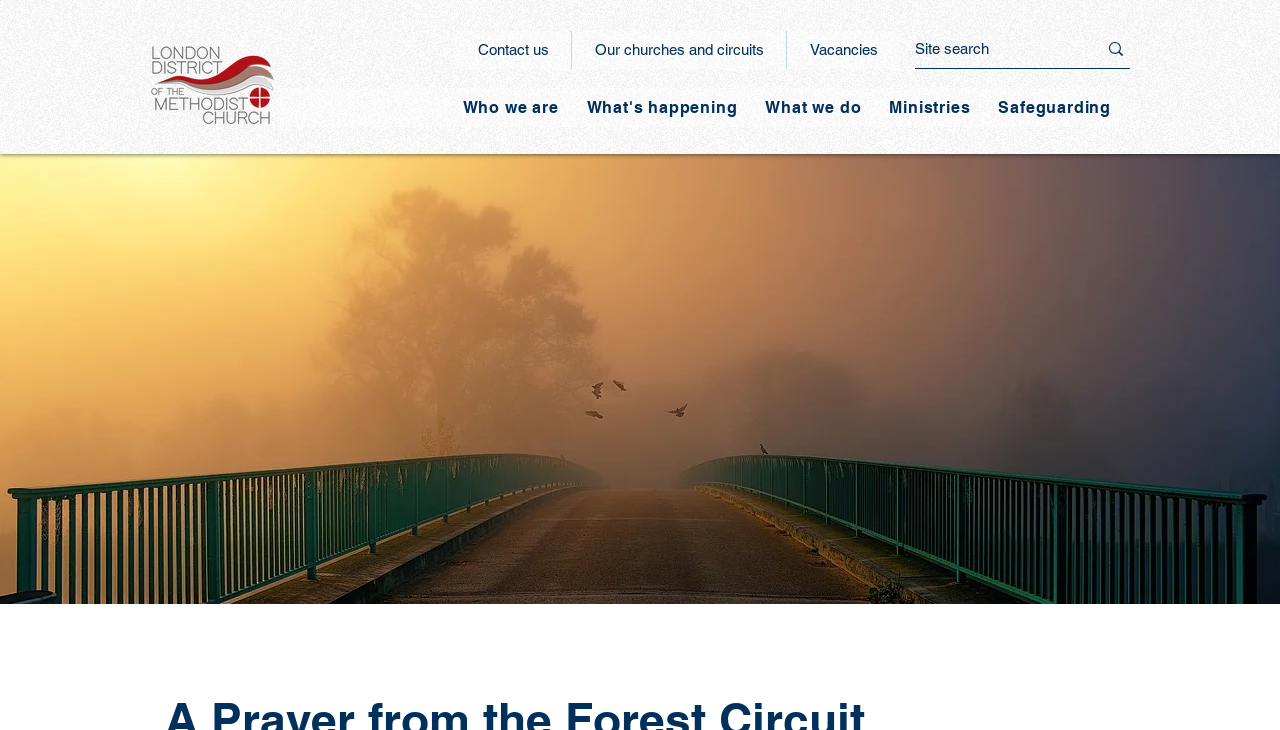Bounding box coordinates are specified in the format (top-left x, top-left y, bottom-right x, bottom-right y). All values are floating point numbers bounded between 0 and 1. Please provide the bounding box coordinate of the region this sentence describes: aria-label="Site search" name="q" placeholder="Site search"

[0.715, 0.04, 0.834, 0.093]